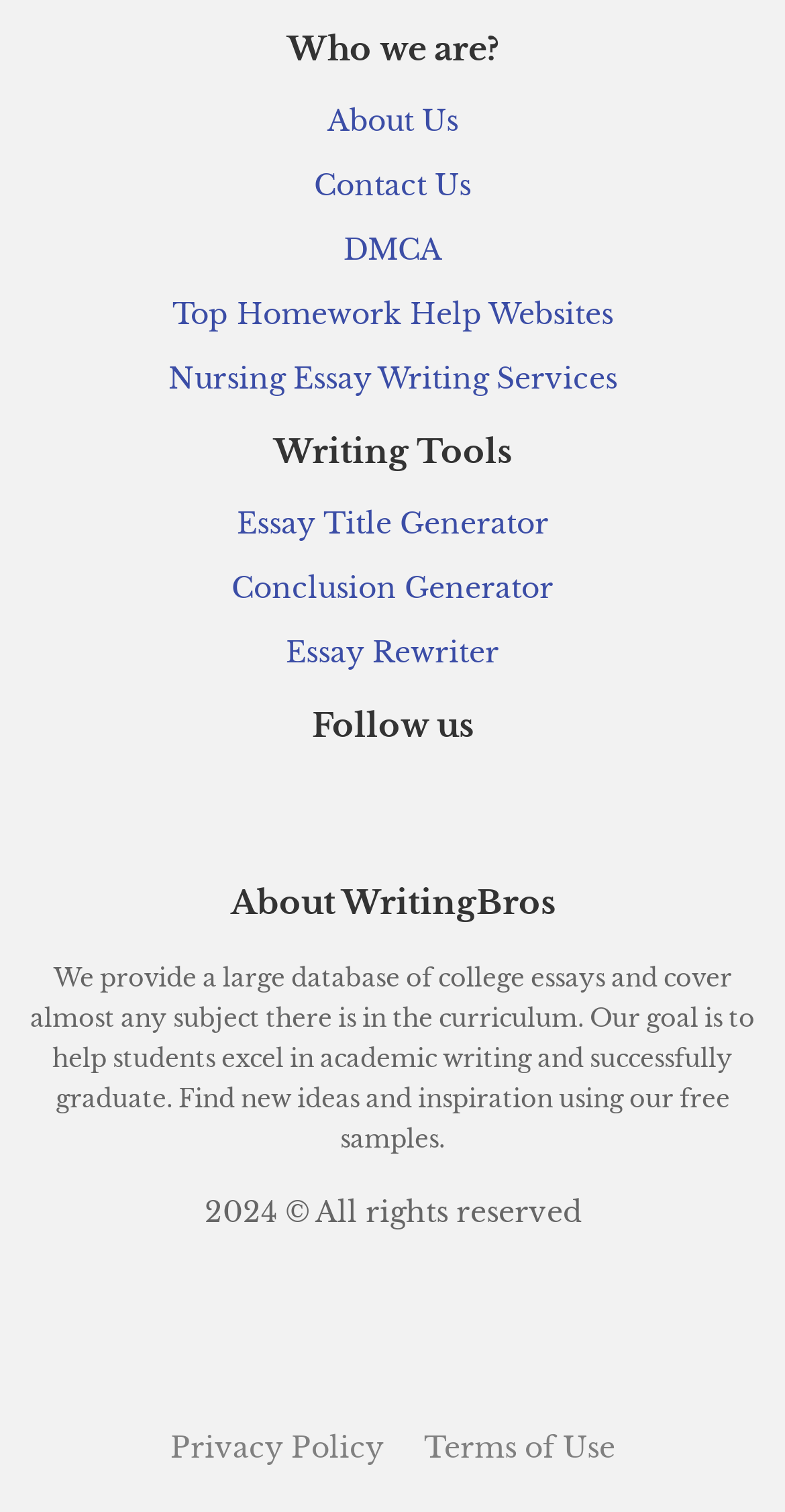Answer the question in one word or a short phrase:
What type of services does WritingBros provide?

essay writing services